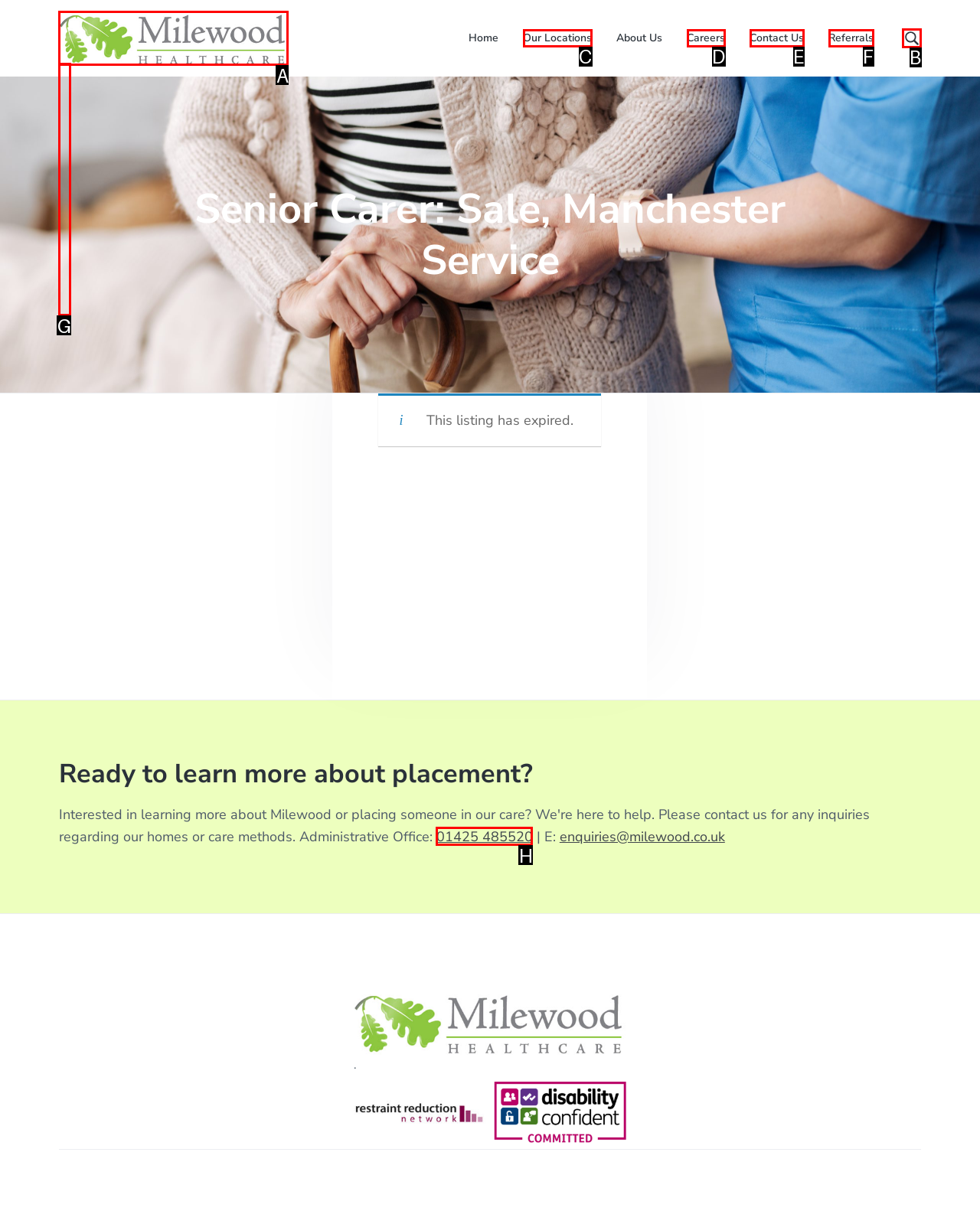From the given choices, indicate the option that best matches: David Fleminger
State the letter of the chosen option directly.

None